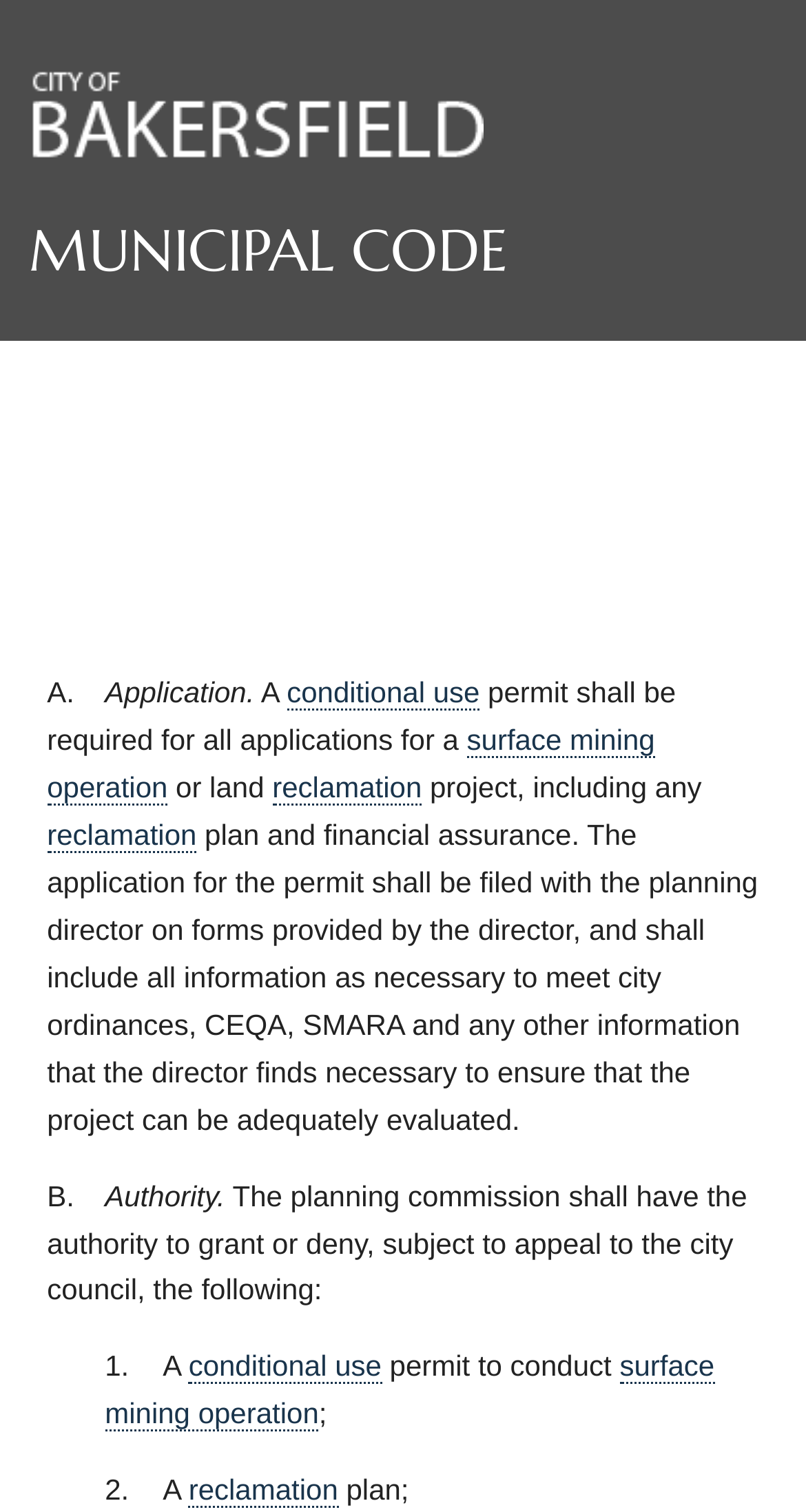Determine the bounding box of the UI component based on this description: "aria-label="Include in Your Selections"". The bounding box coordinates should be four float values between 0 and 1, i.e., [left, top, right, bottom].

[0.874, 0.123, 0.928, 0.152]